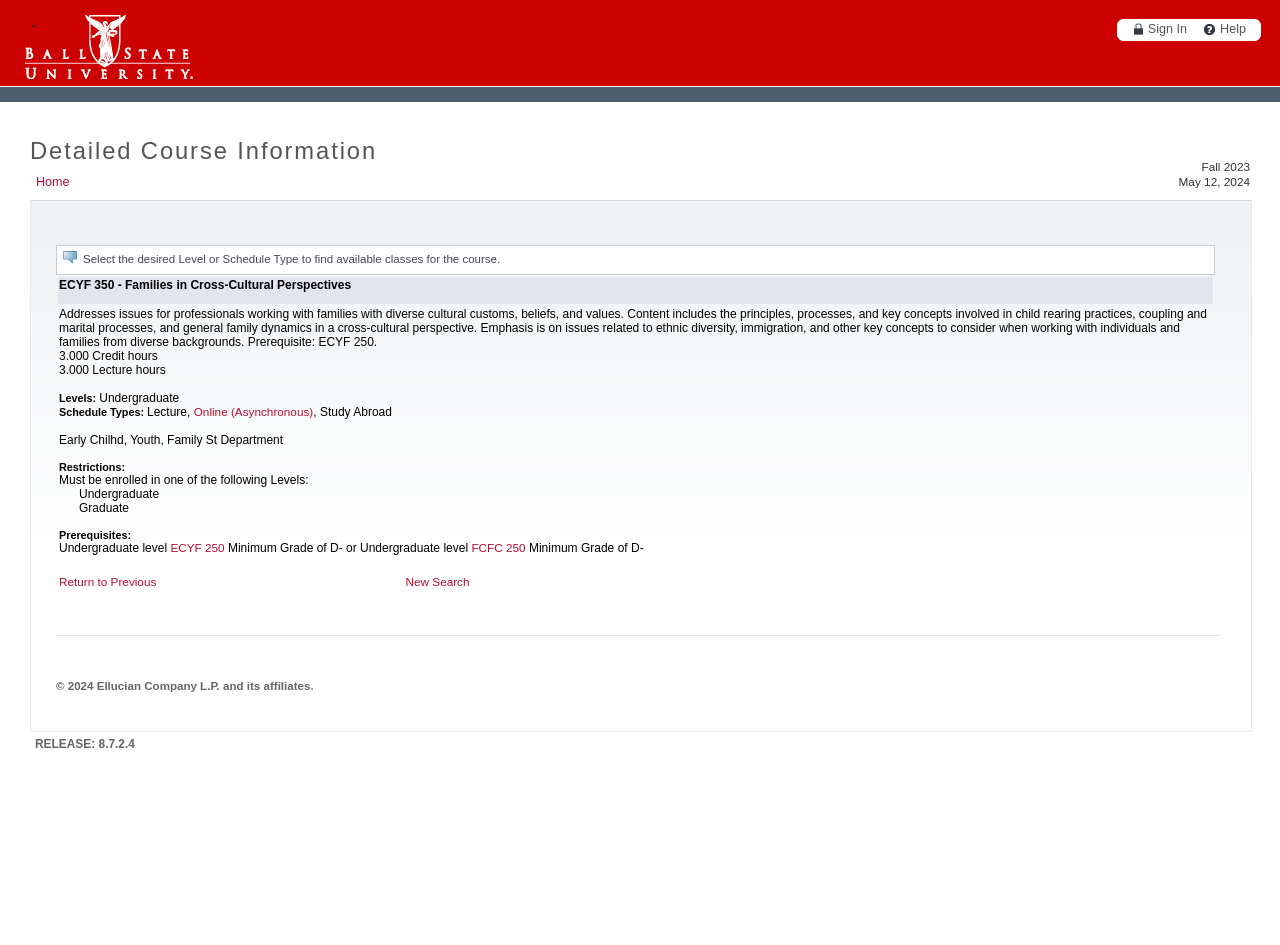Identify the bounding box coordinates of the section that should be clicked to achieve the task described: "View course details".

[0.045, 0.293, 0.948, 0.322]